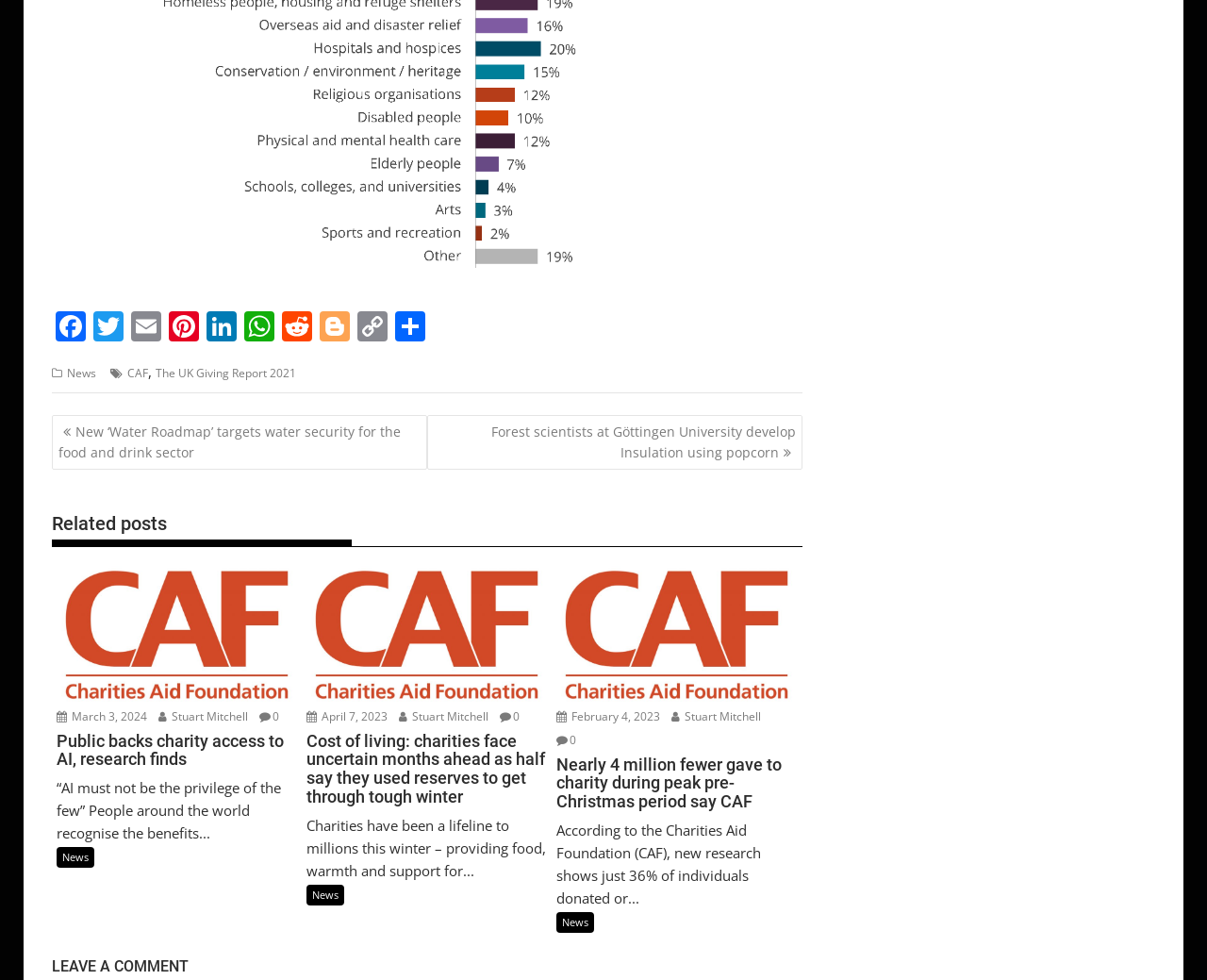What is the first social media platform listed? Analyze the screenshot and reply with just one word or a short phrase.

Facebook